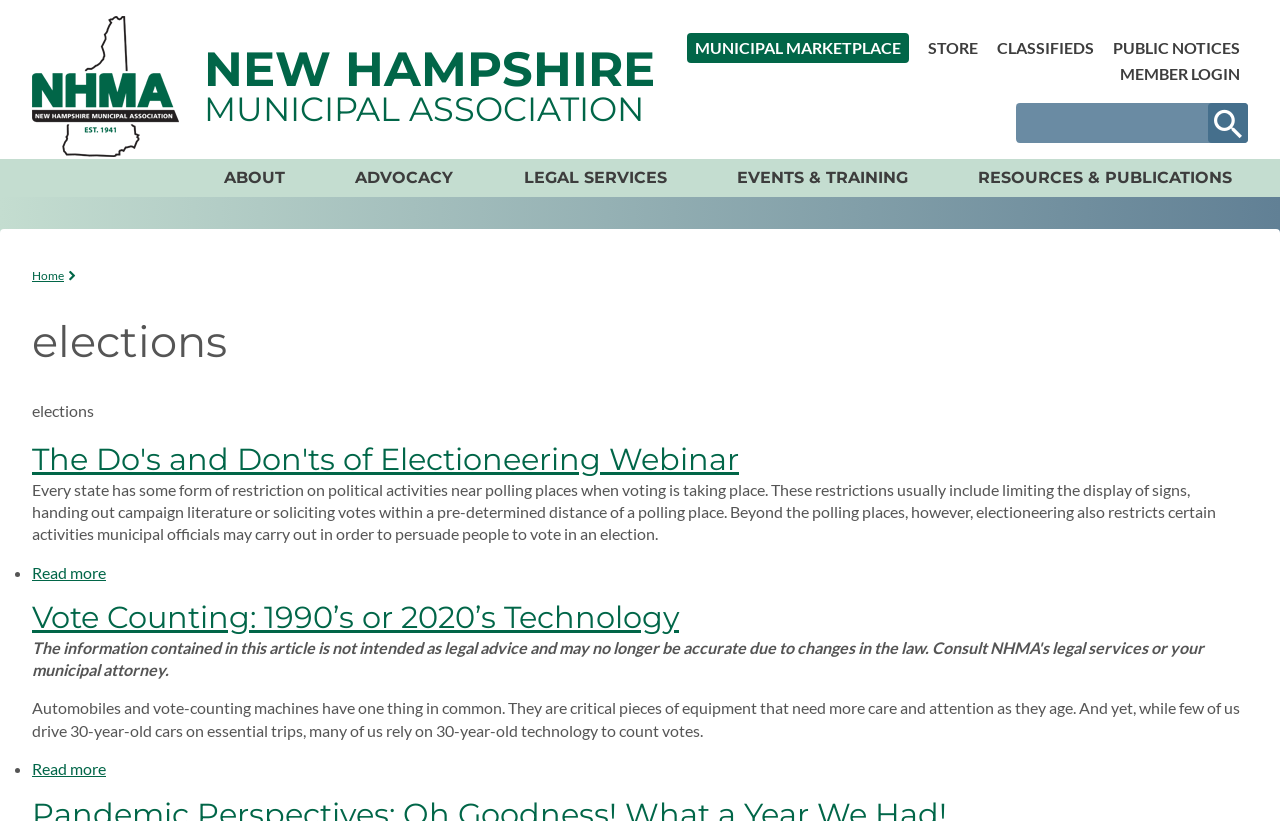Please determine the bounding box coordinates for the element with the description: "Resources & Publications »".

[0.752, 0.193, 0.975, 0.24]